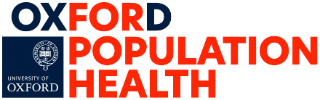What is the emblem symbolizing?
Please answer the question with a single word or phrase, referencing the image.

University of Oxford's tradition